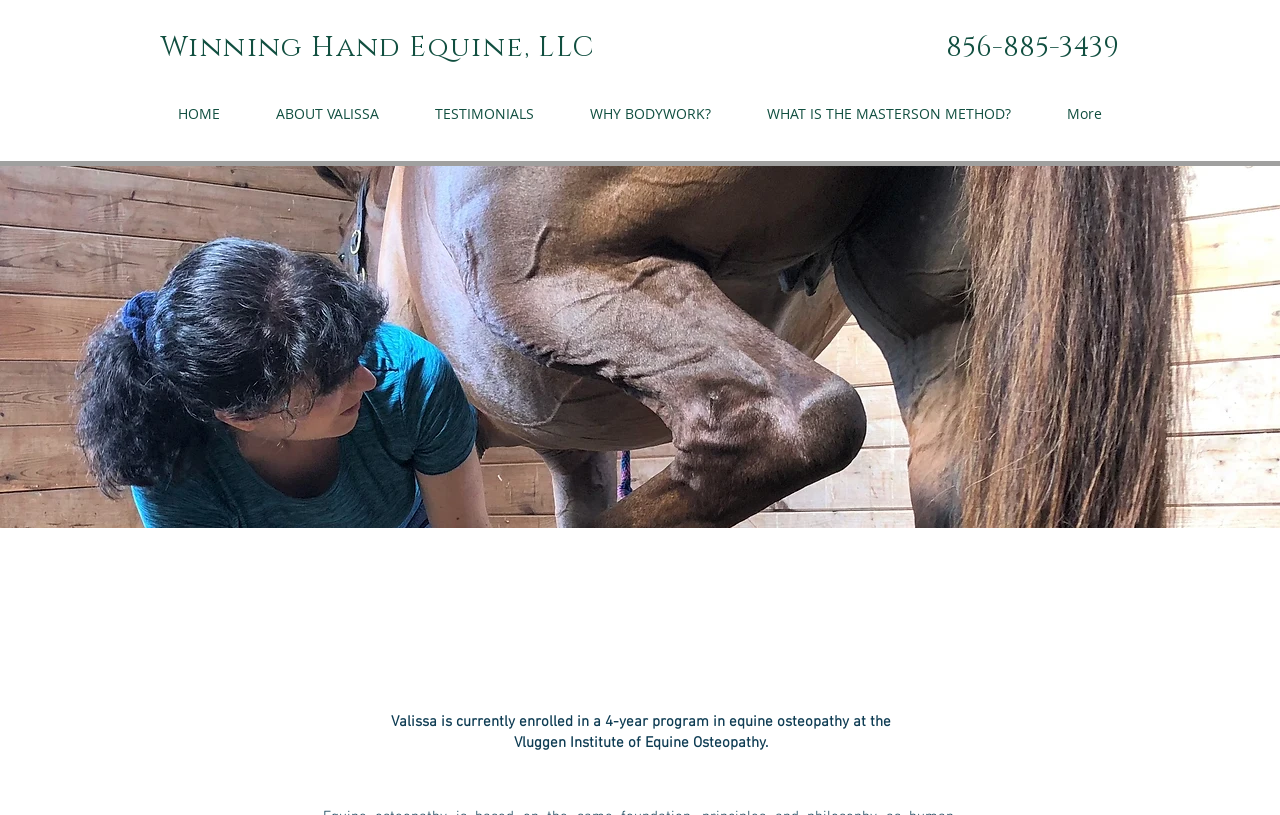Please provide a short answer using a single word or phrase for the question:
What is the topic of the webpage?

Equine Osteopathy